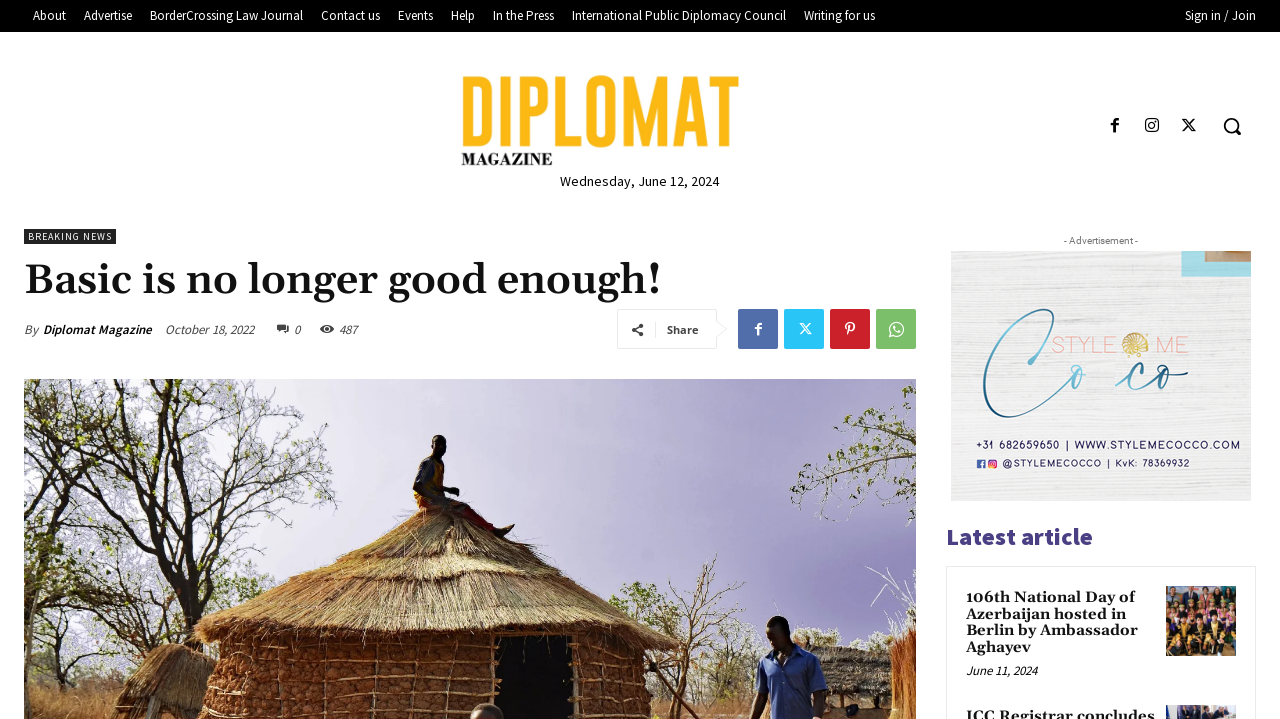Pinpoint the bounding box coordinates of the clickable element to carry out the following instruction: "Click on the 'HOME' link."

None